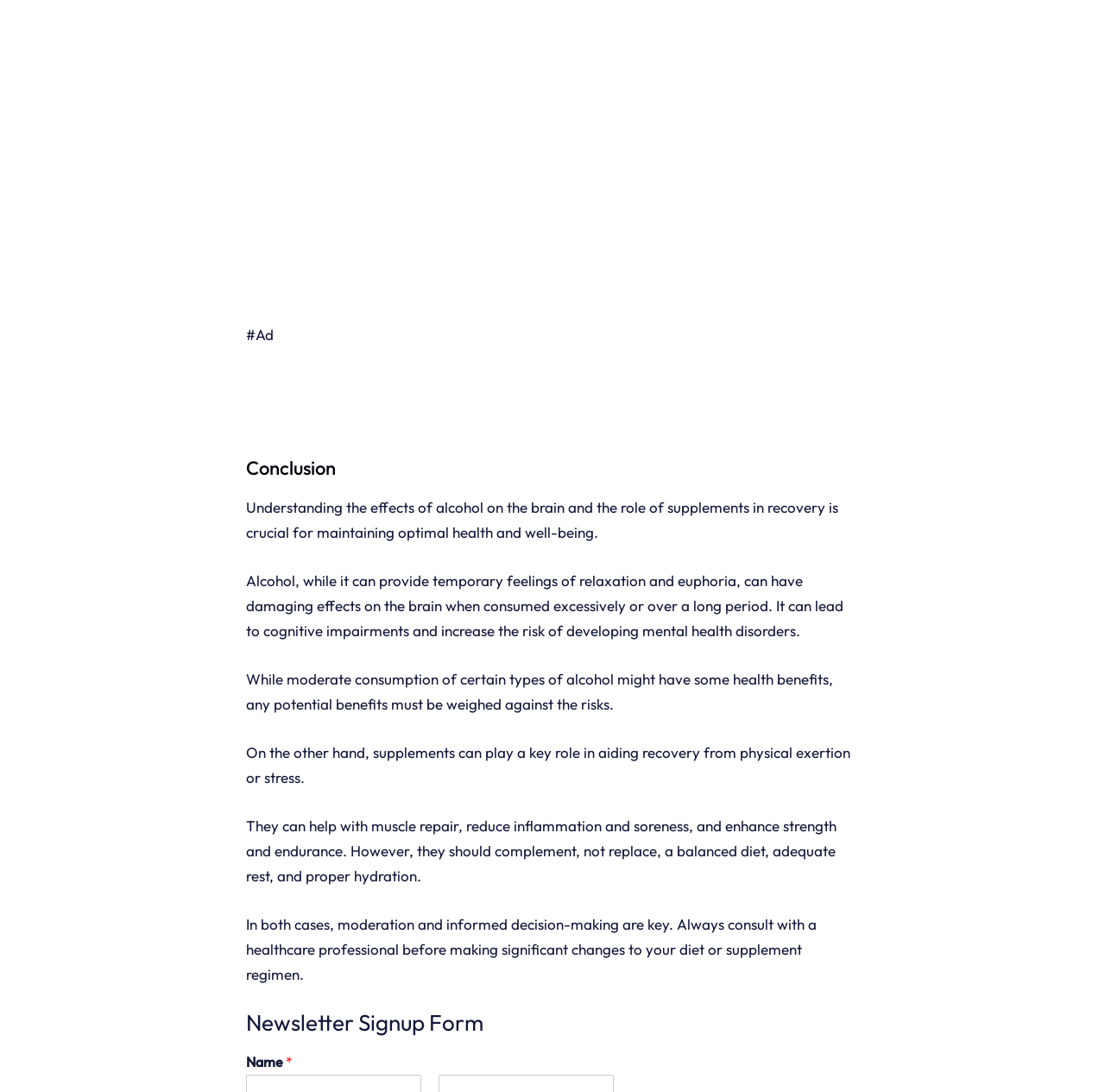By analyzing the image, answer the following question with a detailed response: What is the purpose of supplements?

According to the static text element, supplements can help with muscle repair, reduce inflammation and soreness, and enhance strength and endurance, indicating that their purpose is to aid recovery from physical exertion or stress.